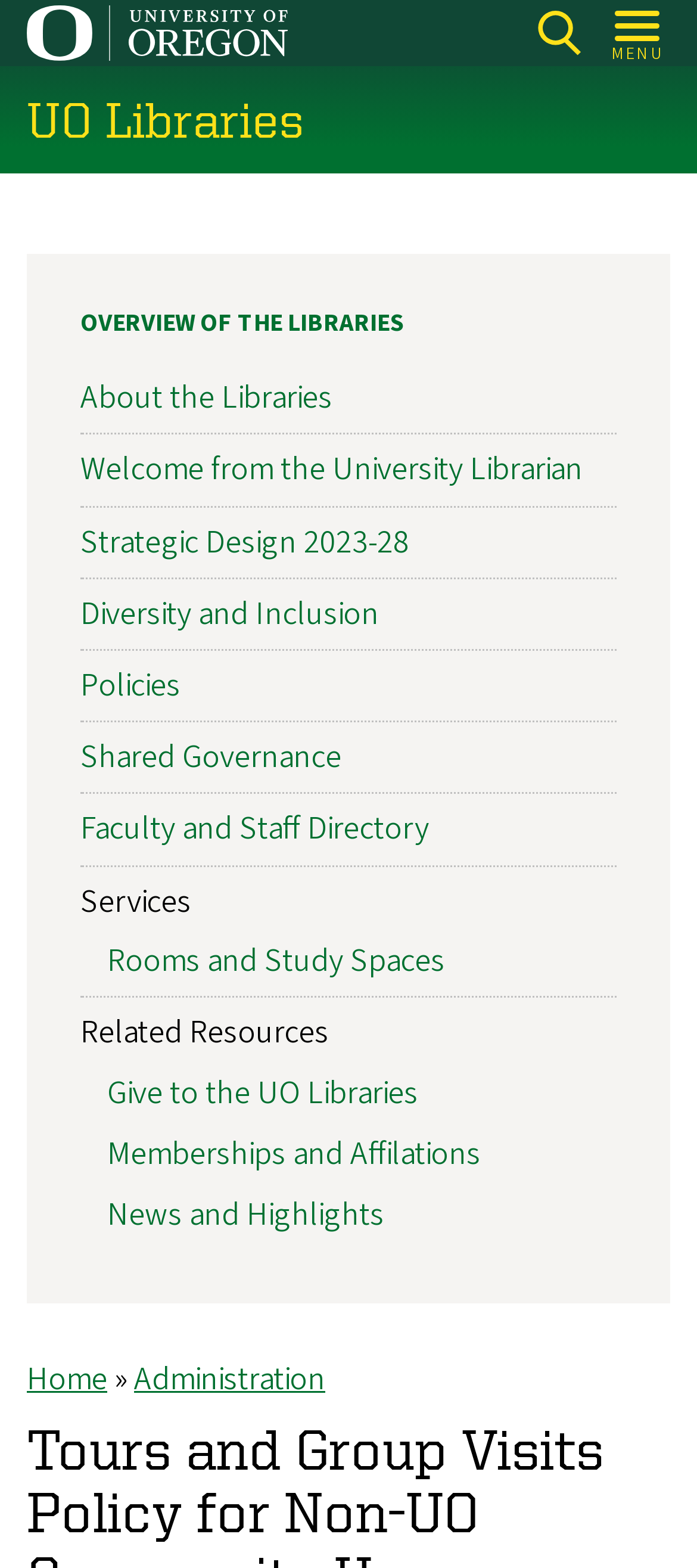Provide a short, one-word or phrase answer to the question below:
How many buttons are in the top navigation bar?

2